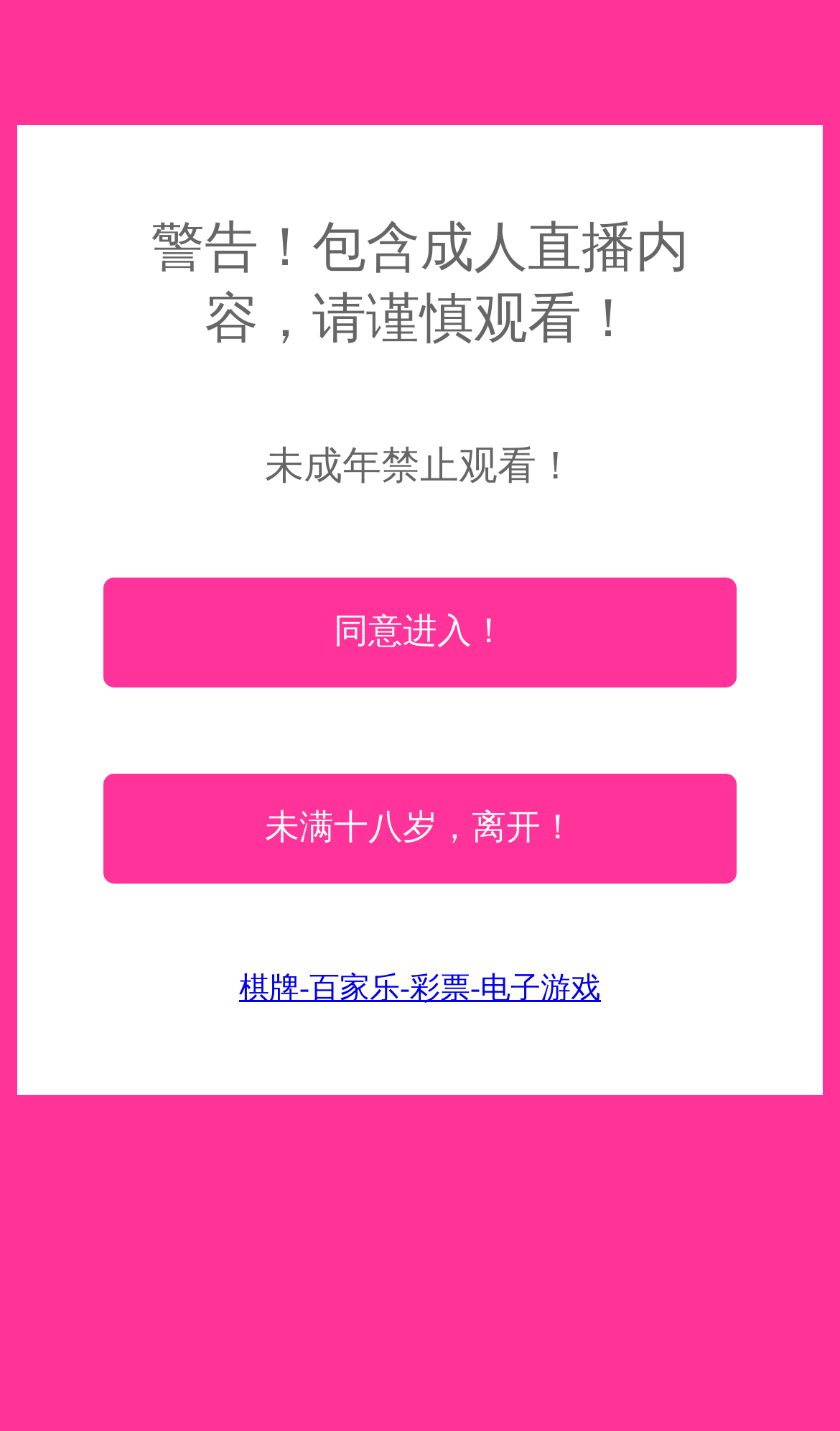Using the provided element description: "棋牌-百家乐-彩票-电子游戏", determine the bounding box coordinates of the corresponding UI element in the screenshot.

[0.285, 0.681, 0.715, 0.703]